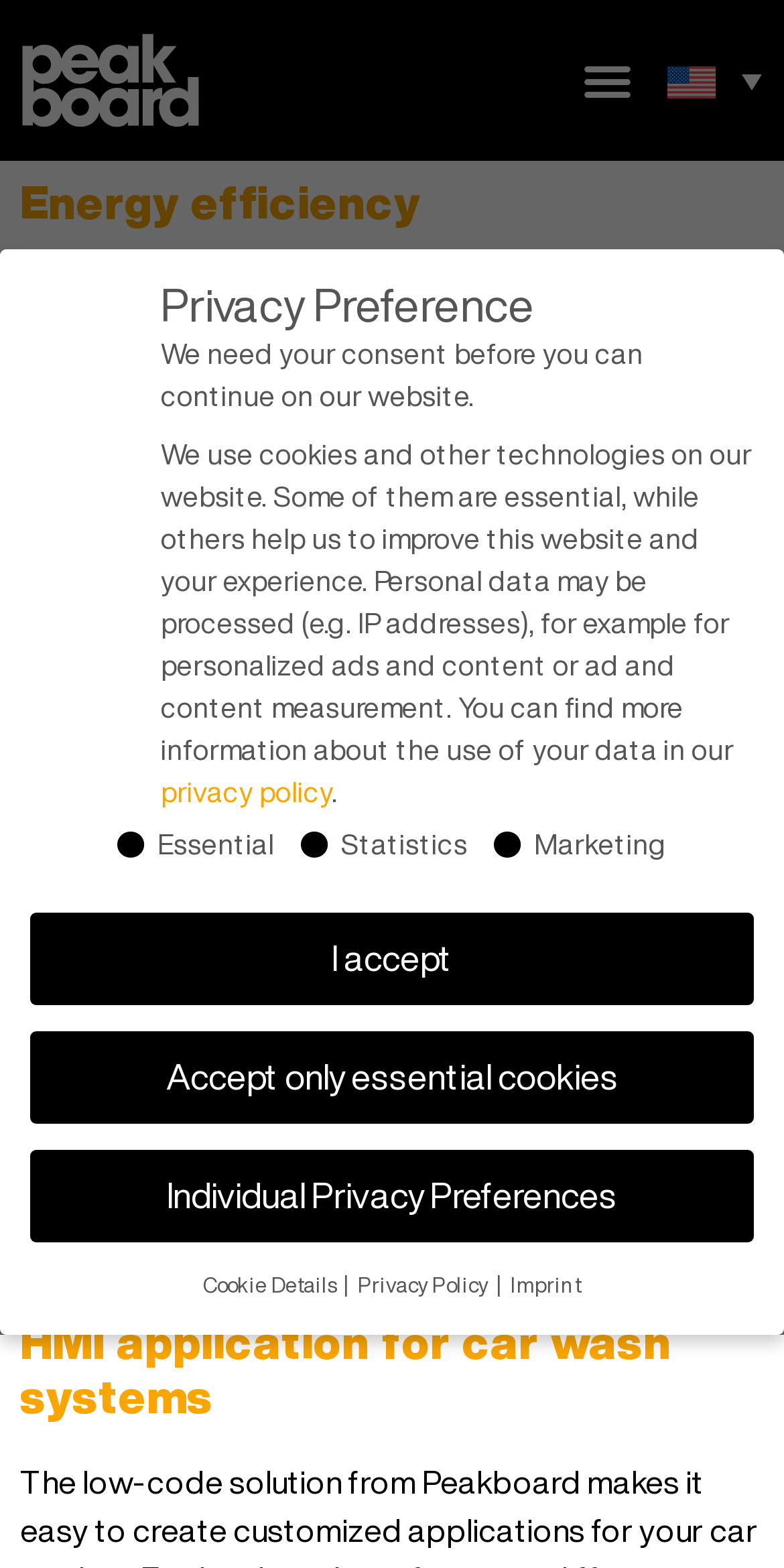Give a concise answer using only one word or phrase for this question:
How many buttons are available in the privacy preference section?

Four